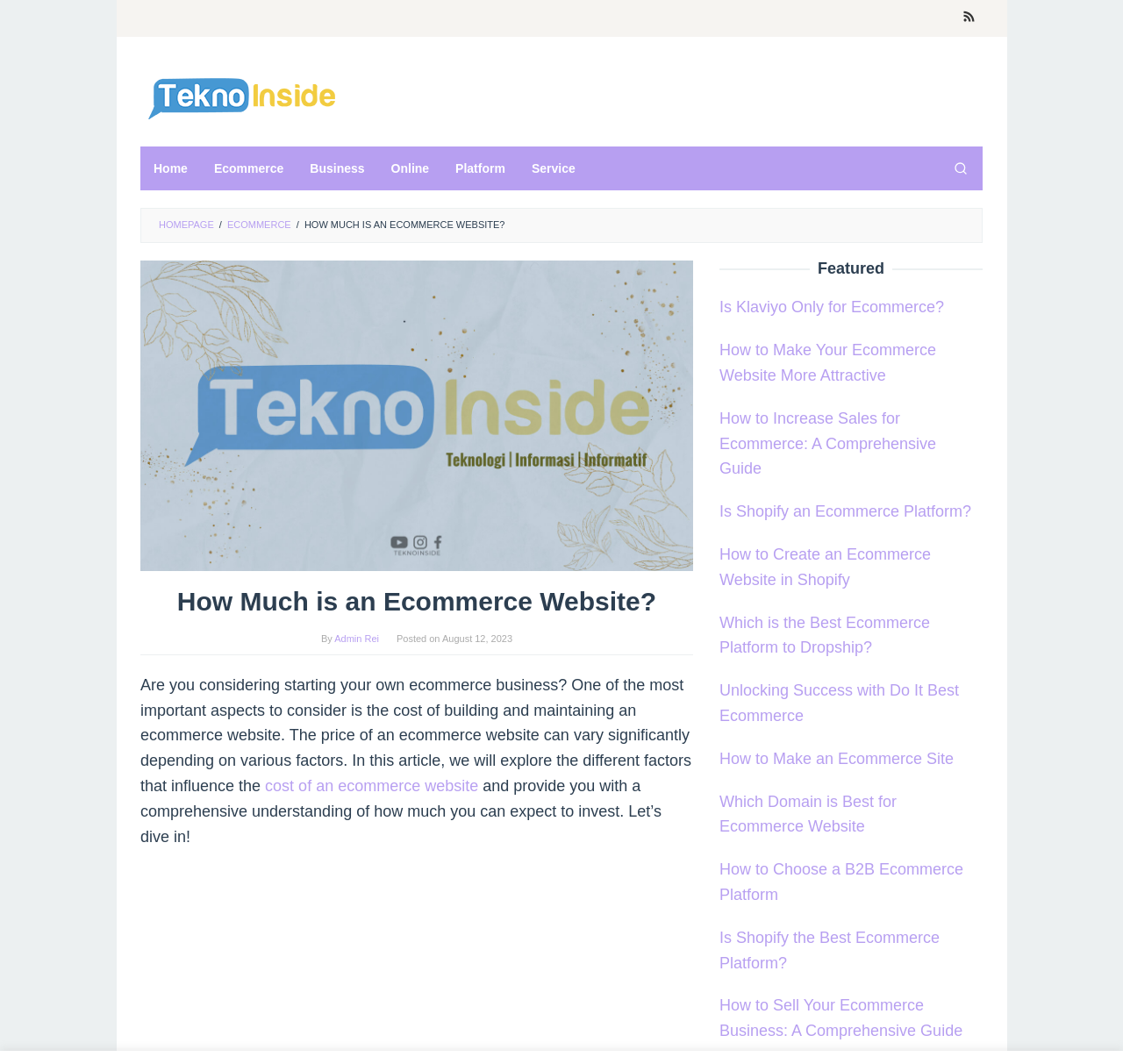Extract the bounding box coordinates for the UI element described as: "Platform".

[0.394, 0.138, 0.462, 0.179]